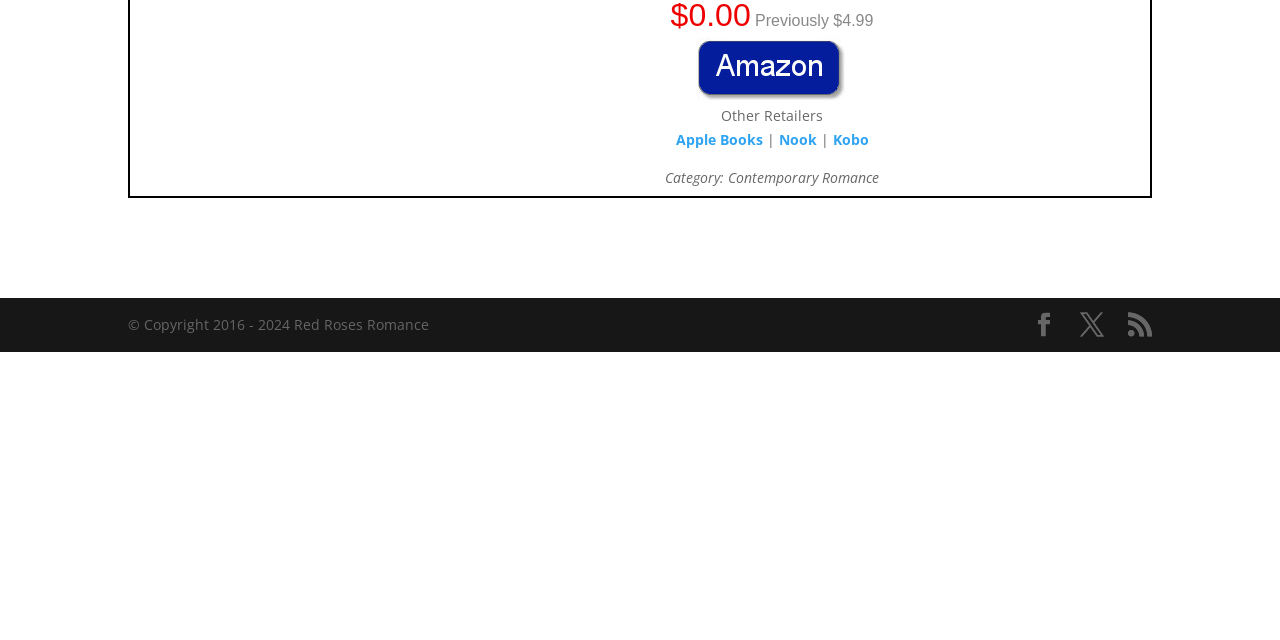Bounding box coordinates are specified in the format (top-left x, top-left y, bottom-right x, bottom-right y). All values are floating point numbers bounded between 0 and 1. Please provide the bounding box coordinate of the region this sentence describes: Nook

[0.608, 0.203, 0.638, 0.233]